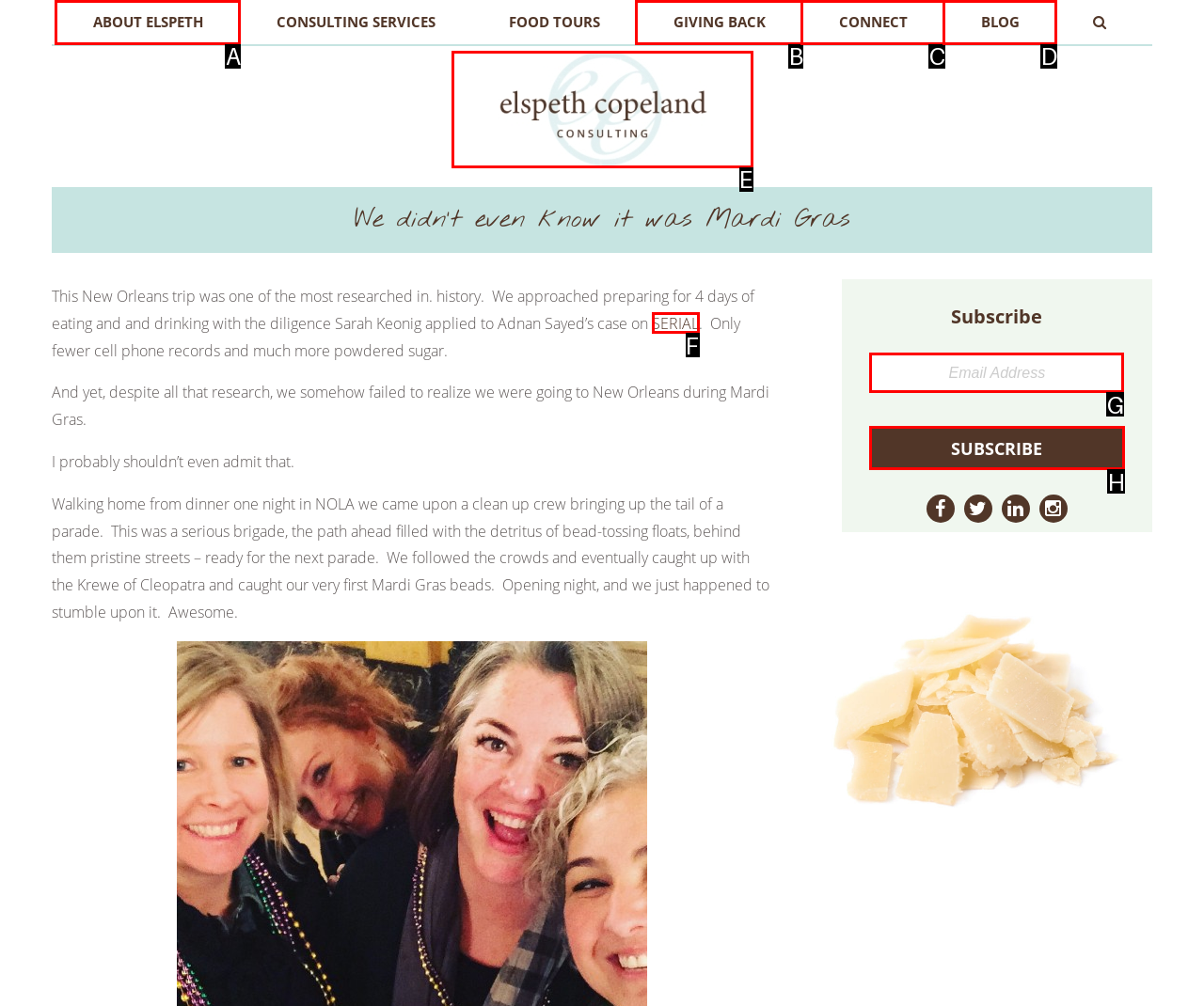Tell me which one HTML element I should click to complete this task: Click on the 'Subscribe' button Answer with the option's letter from the given choices directly.

H